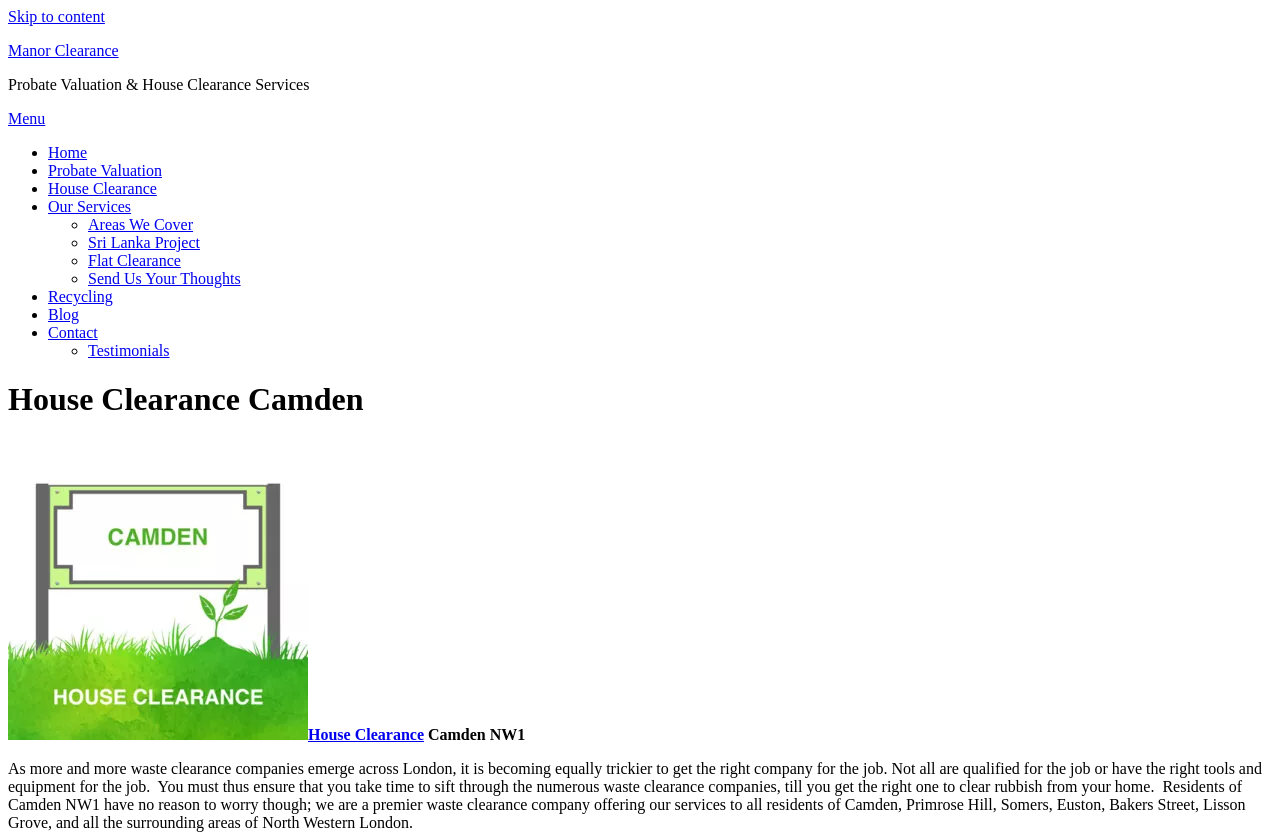Identify the bounding box for the UI element described as: "About Incredible Characters Wiki". The coordinates should be four float numbers between 0 and 1, i.e., [left, top, right, bottom].

None